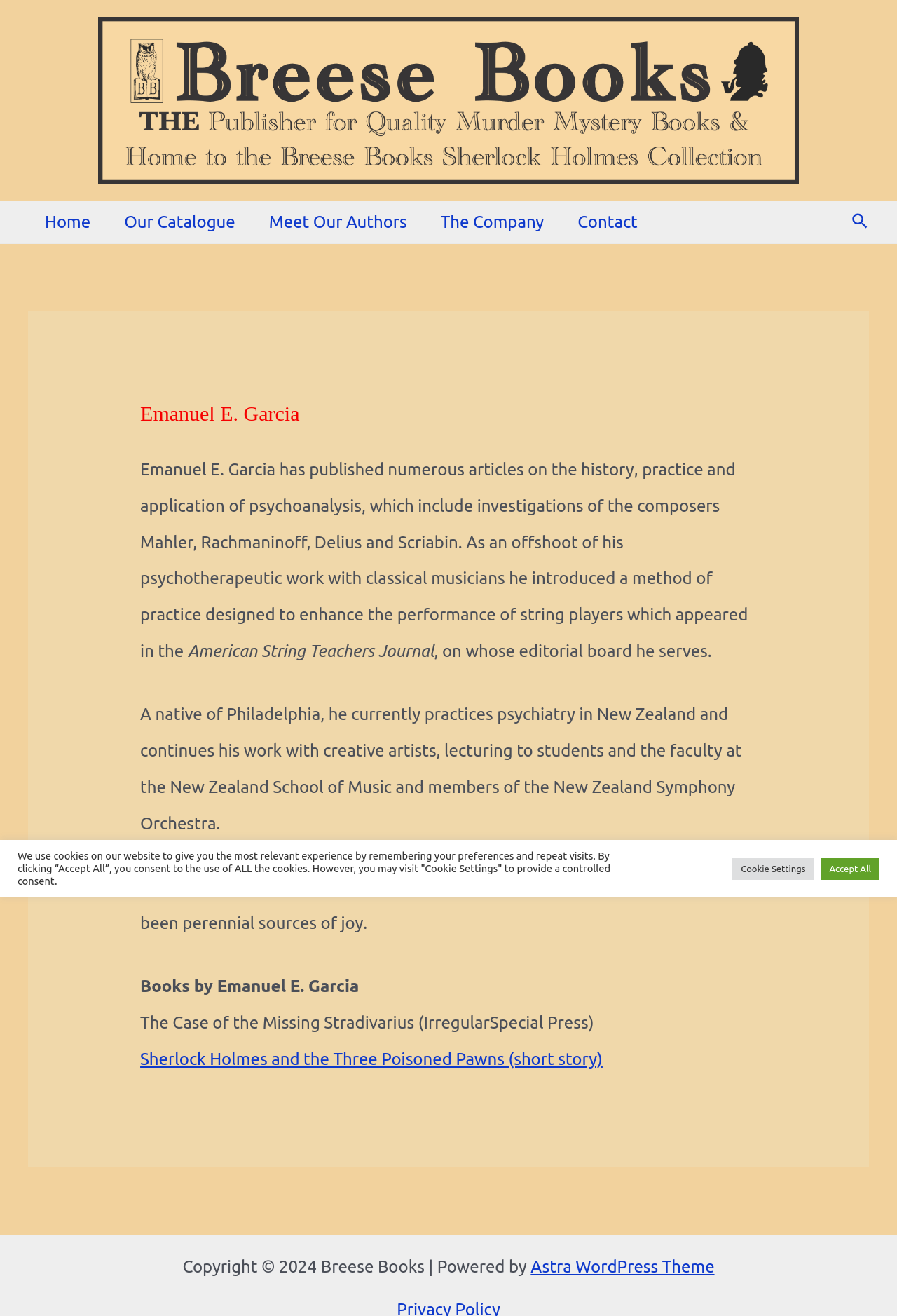Specify the bounding box coordinates for the region that must be clicked to perform the given instruction: "Go to the Home page".

[0.031, 0.153, 0.12, 0.185]